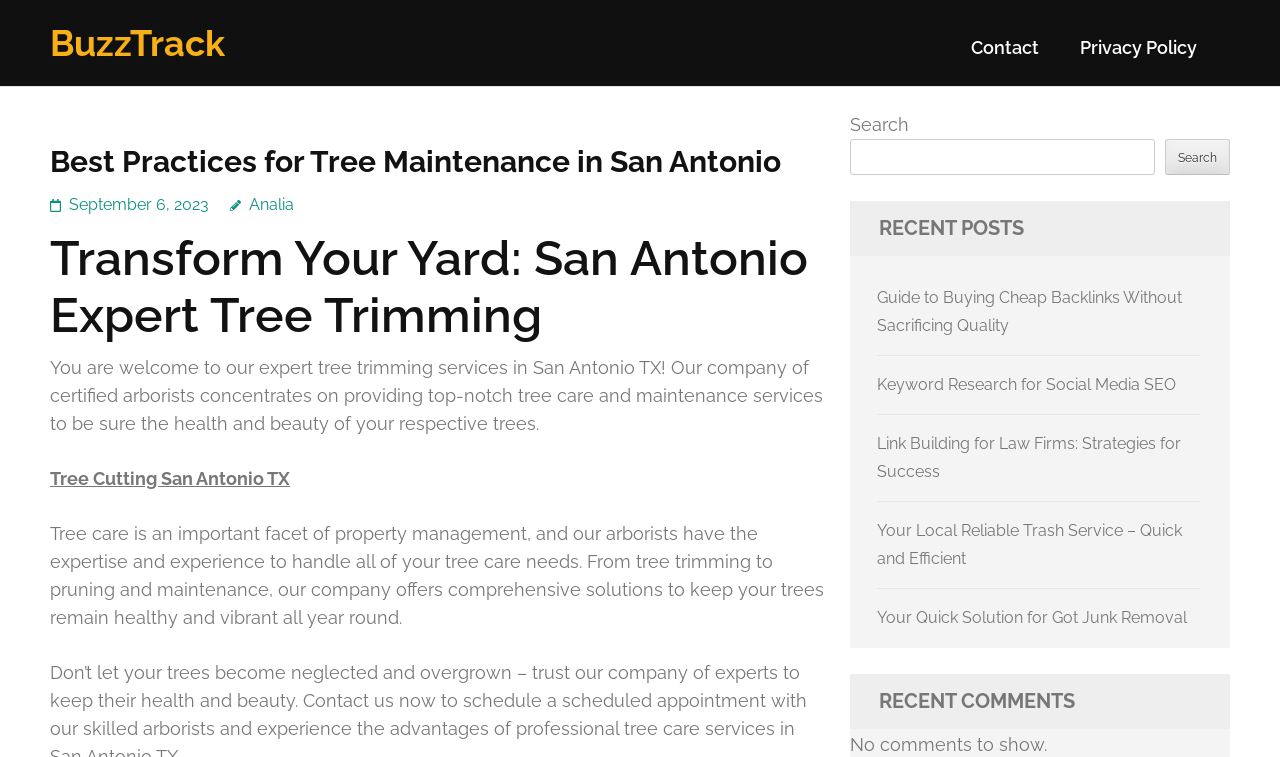Please locate the bounding box coordinates of the element that needs to be clicked to achieve the following instruction: "Visit BuzzTrack homepage". The coordinates should be four float numbers between 0 and 1, i.e., [left, top, right, bottom].

[0.039, 0.029, 0.176, 0.085]